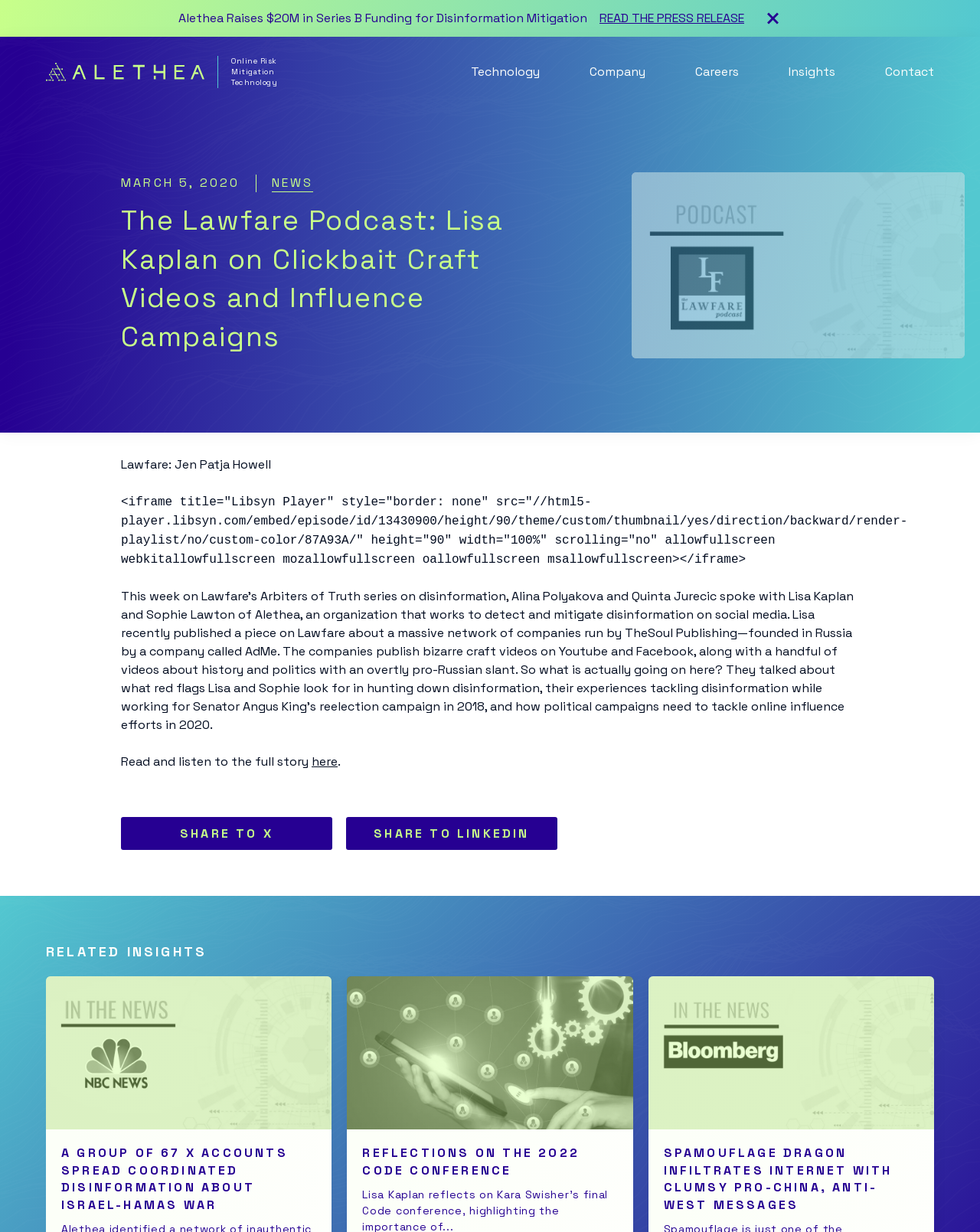Predict the bounding box of the UI element based on the description: "SEND". The coordinates should be four float numbers between 0 and 1, formatted as [left, top, right, bottom].

None